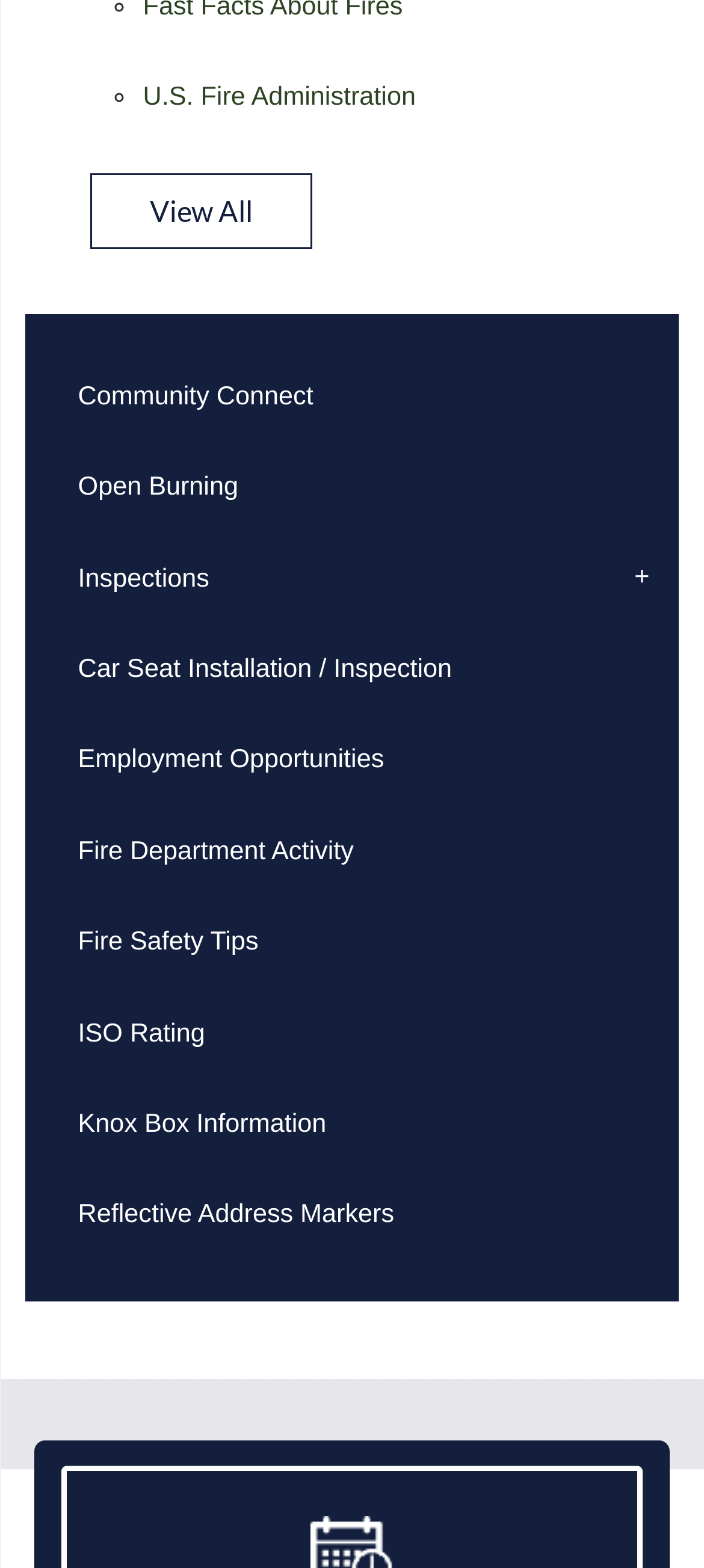Determine the bounding box of the UI element mentioned here: "Inspections". The coordinates must be in the format [left, top, right, bottom] with values ranging from 0 to 1.

[0.037, 0.341, 0.963, 0.399]